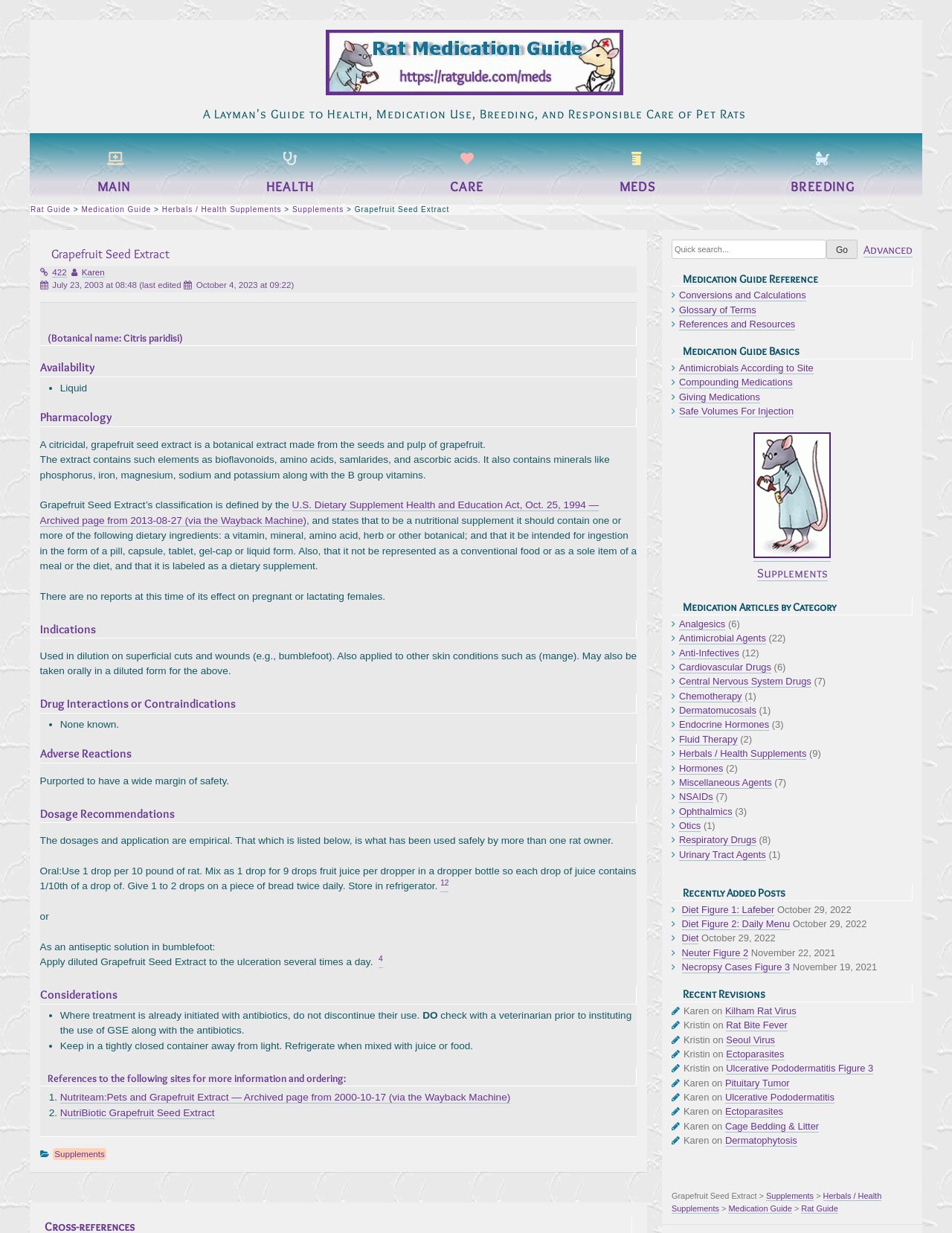Give the bounding box coordinates for the element described by: "Dermatophytosis".

[0.762, 0.92, 0.837, 0.93]